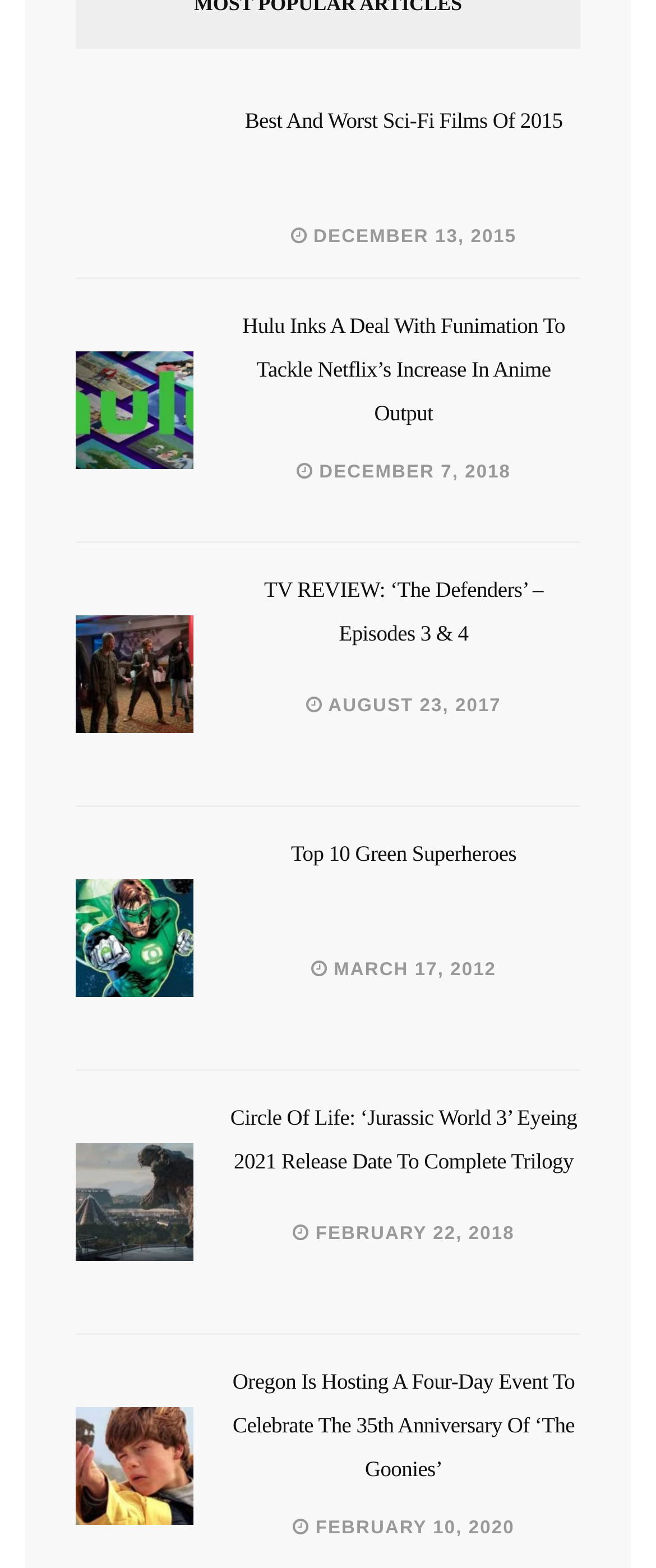What is the date of the article 'TV REVIEW: ‘The Defenders’ – Episodes 3 & 4'?
Answer the question in a detailed and comprehensive manner.

The date of the article 'TV REVIEW: ‘The Defenders’ – Episodes 3 & 4' is mentioned below the heading, which is AUGUST 23, 2017.